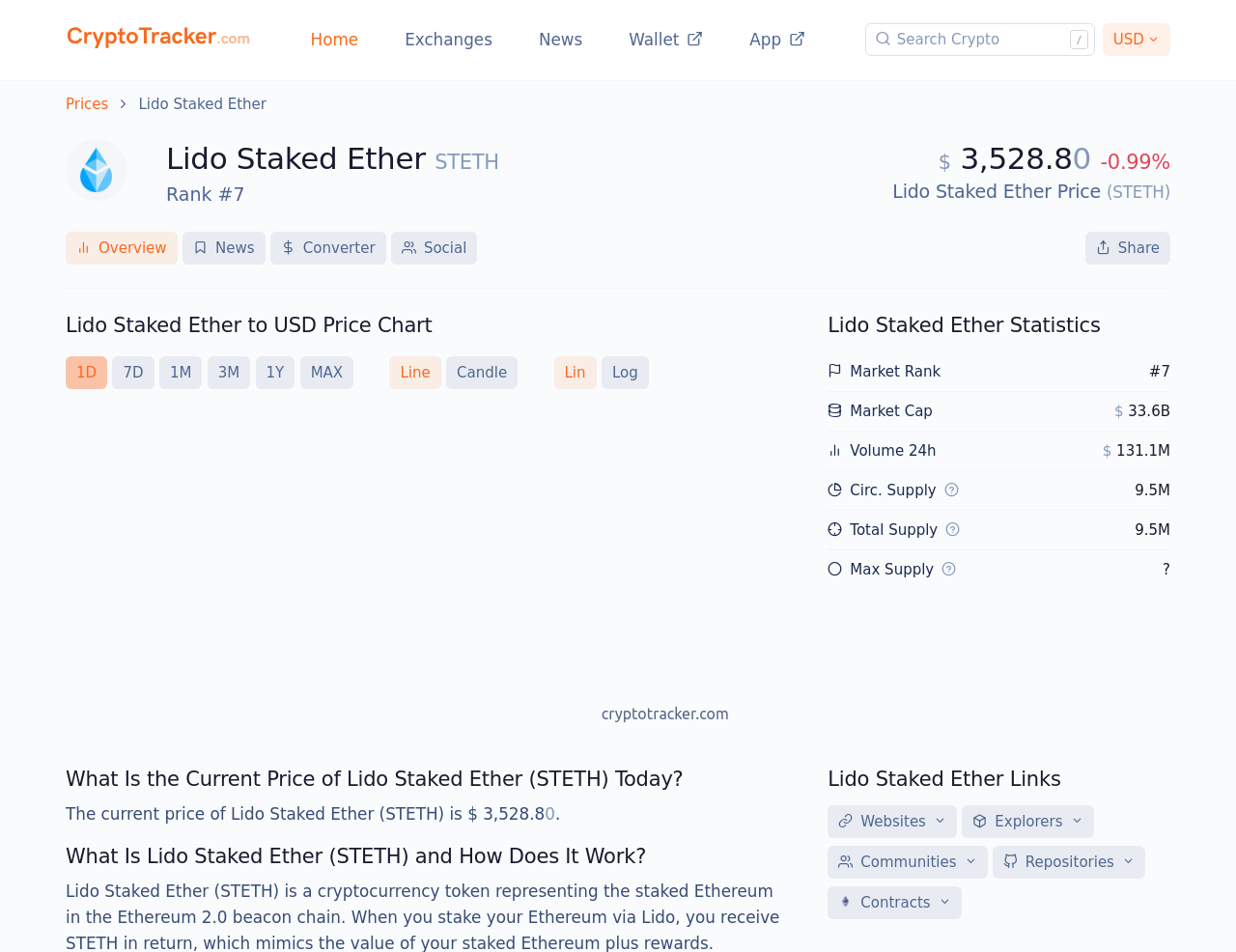Extract the bounding box coordinates for the HTML element that matches this description: "Social". The coordinates should be four float numbers between 0 and 1, i.e., [left, top, right, bottom].

[0.316, 0.244, 0.386, 0.278]